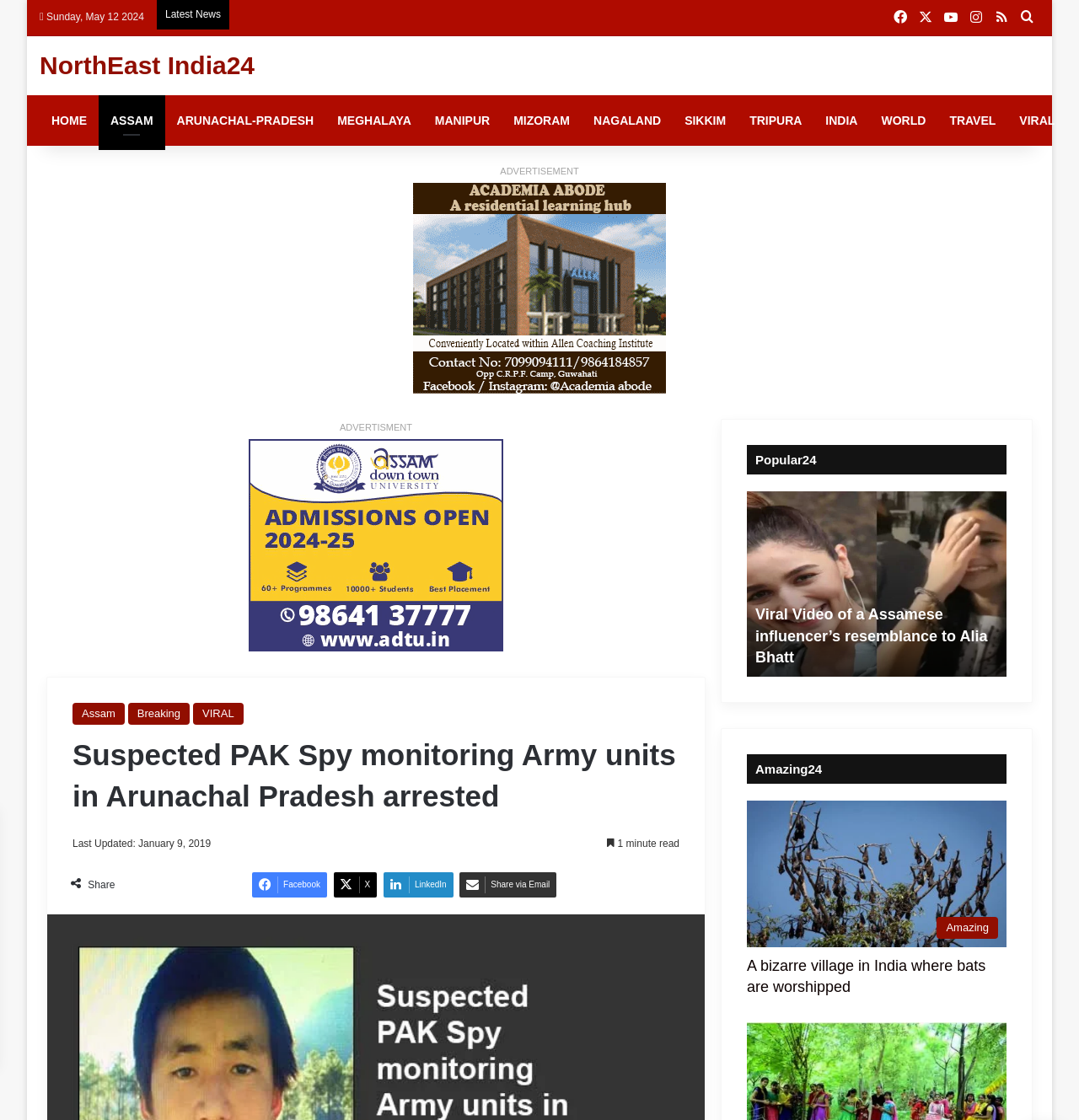What is the name of the website?
Can you offer a detailed and complete answer to this question?

The name of the website can be found at the top of the webpage, where it is written as 'NorthEast India24'.